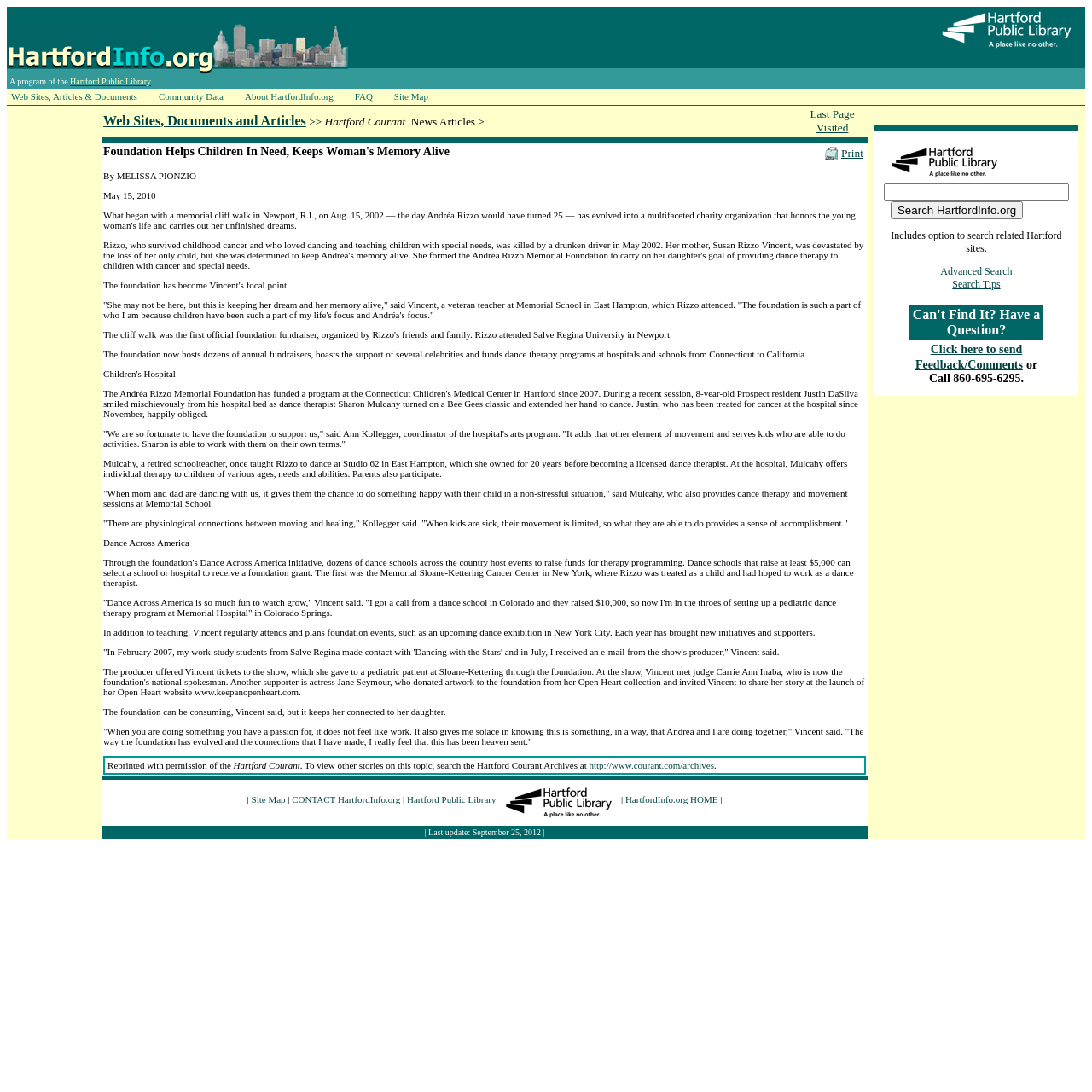Pinpoint the bounding box coordinates of the element to be clicked to execute the instruction: "Contact 'HartfordInfo.org'".

[0.267, 0.727, 0.367, 0.737]